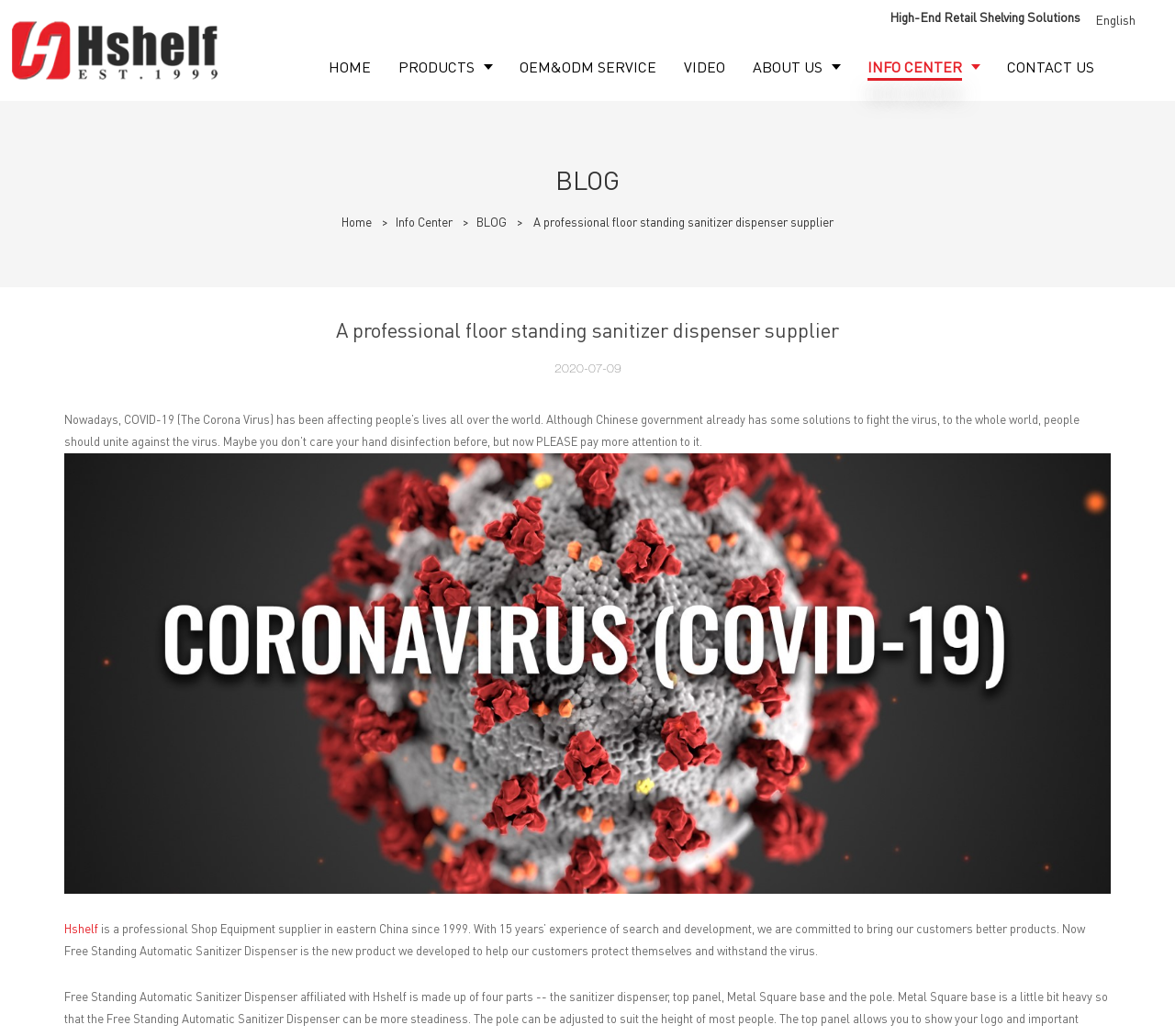Specify the bounding box coordinates for the region that must be clicked to perform the given instruction: "Click the 'CONTACT US' link".

[0.845, 0.032, 0.943, 0.097]